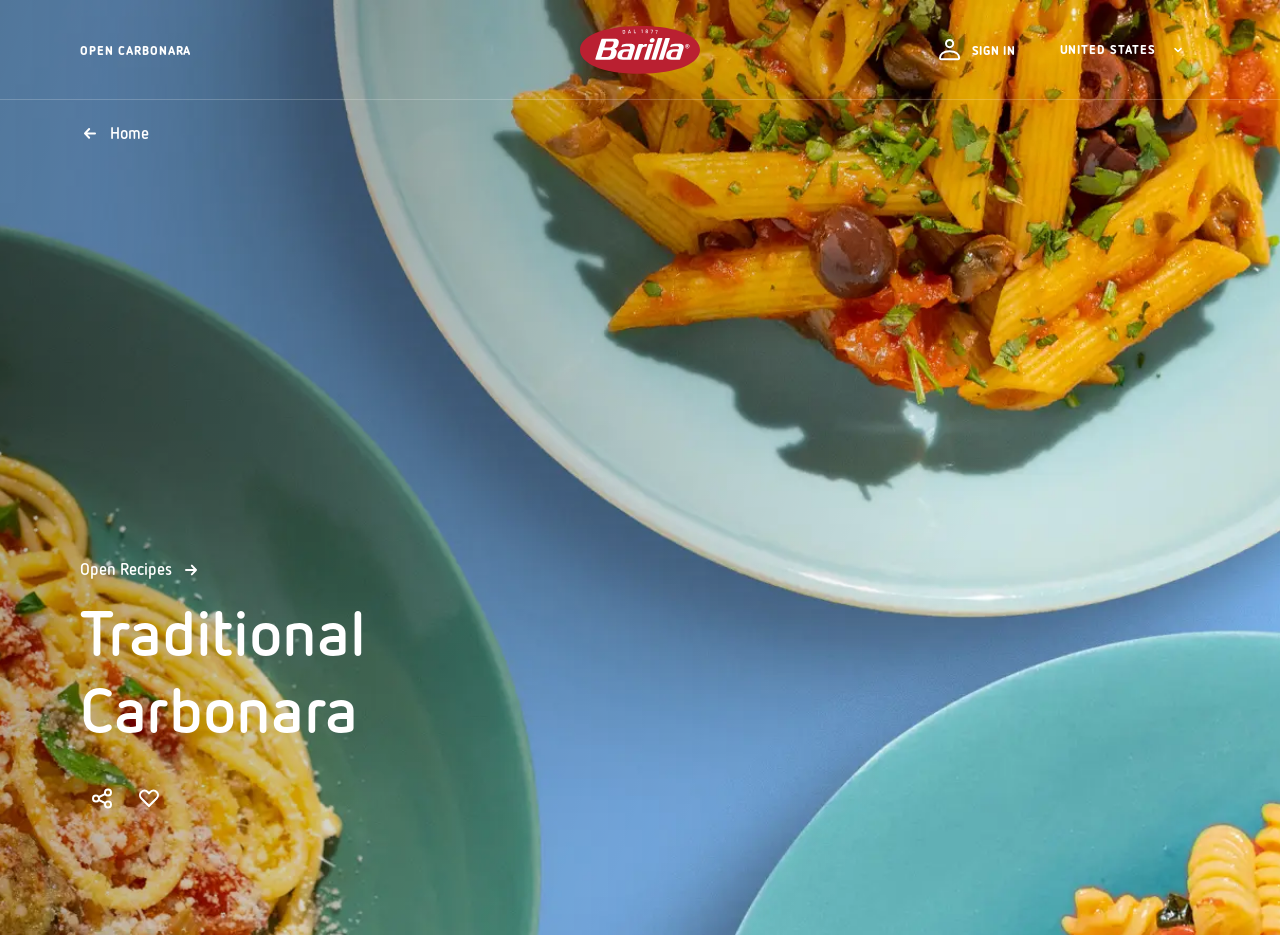Write an exhaustive caption that covers the webpage's main aspects.

The webpage is about a traditional carbonara pasta recipe. At the top left, there is a link to "OPEN CARBONARA". Next to it, on the top center, is a link to "Barilla". On the top right, there is a combobox for "Site Select" and a "SIGN IN" button. 

Below the top section, there are navigation links on the left, including "Home" and "Open Recipes". The main content of the webpage is a heading that reads "Traditional Carbonara", which is located at the top center of the main section. 

Under the heading, there are two buttons, "Share recipe" and "Favourite recipe", positioned side by side. The webpage likely contains the recipe details and instructions below these buttons, although the exact content is not specified.